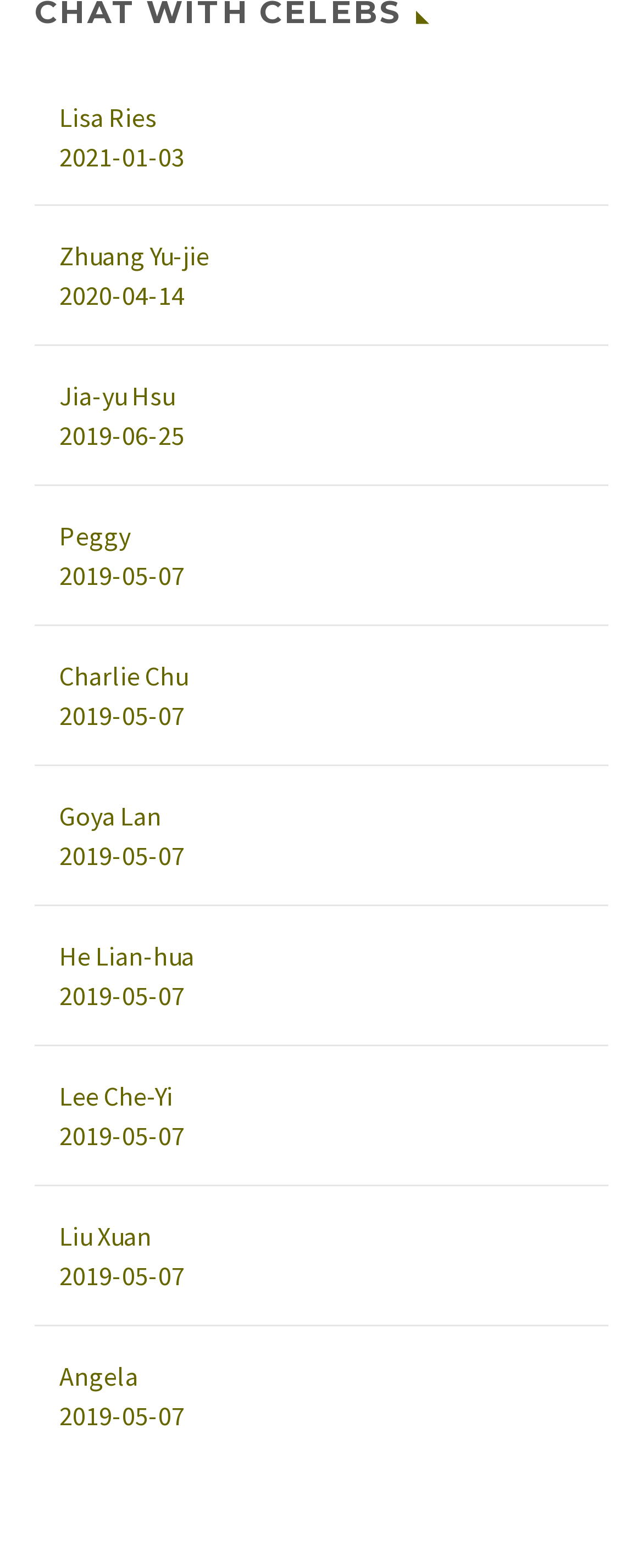Locate the bounding box coordinates of the area where you should click to accomplish the instruction: "visit Zhuang Yu-jie's page".

[0.092, 0.151, 0.326, 0.177]